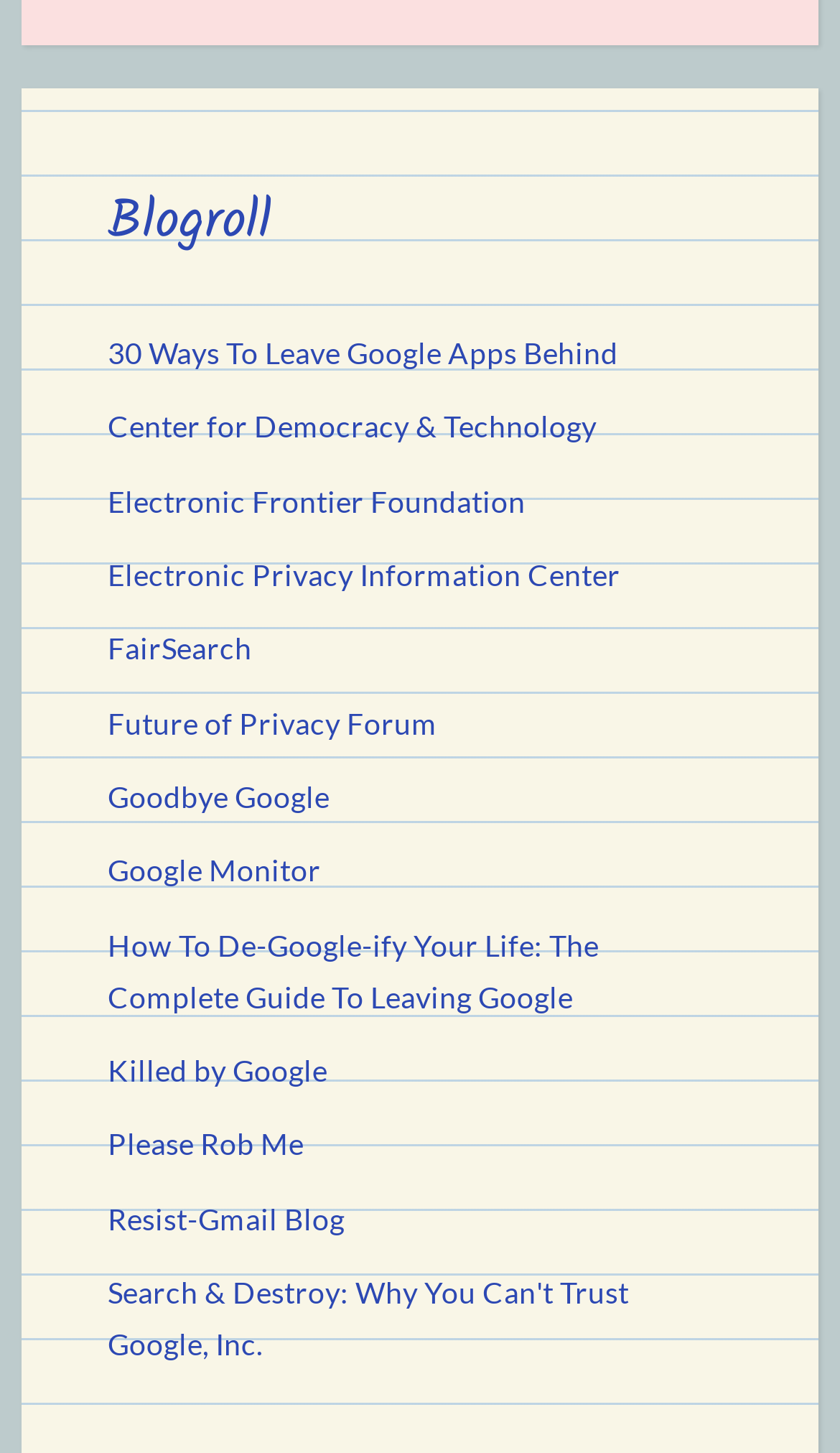Identify the bounding box coordinates for the region of the element that should be clicked to carry out the instruction: "go to the Electronic Frontier Foundation website". The bounding box coordinates should be four float numbers between 0 and 1, i.e., [left, top, right, bottom].

[0.128, 0.333, 0.626, 0.357]